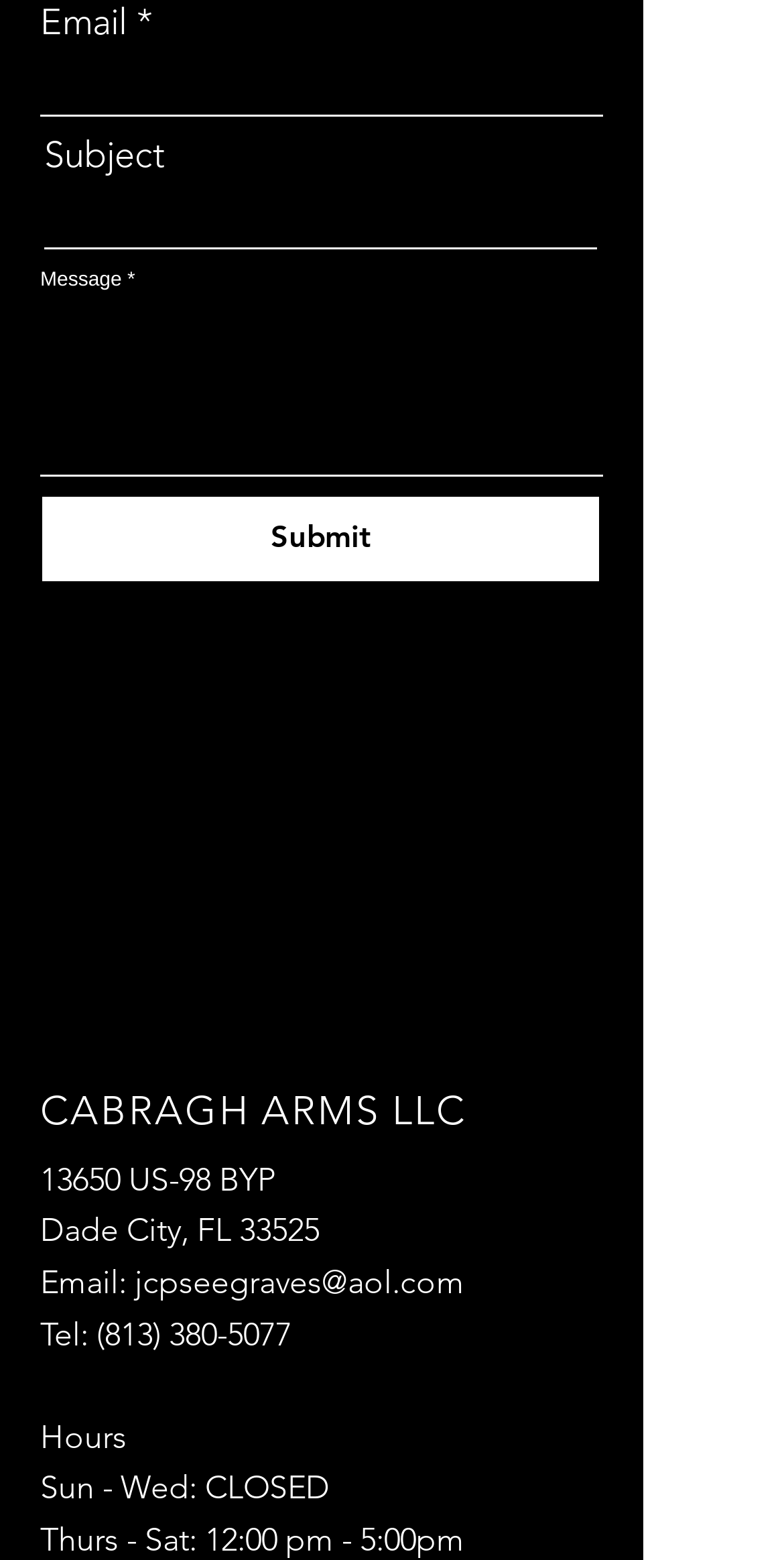Calculate the bounding box coordinates of the UI element given the description: "CABRAGH ARMS LLC".

[0.051, 0.696, 0.595, 0.727]